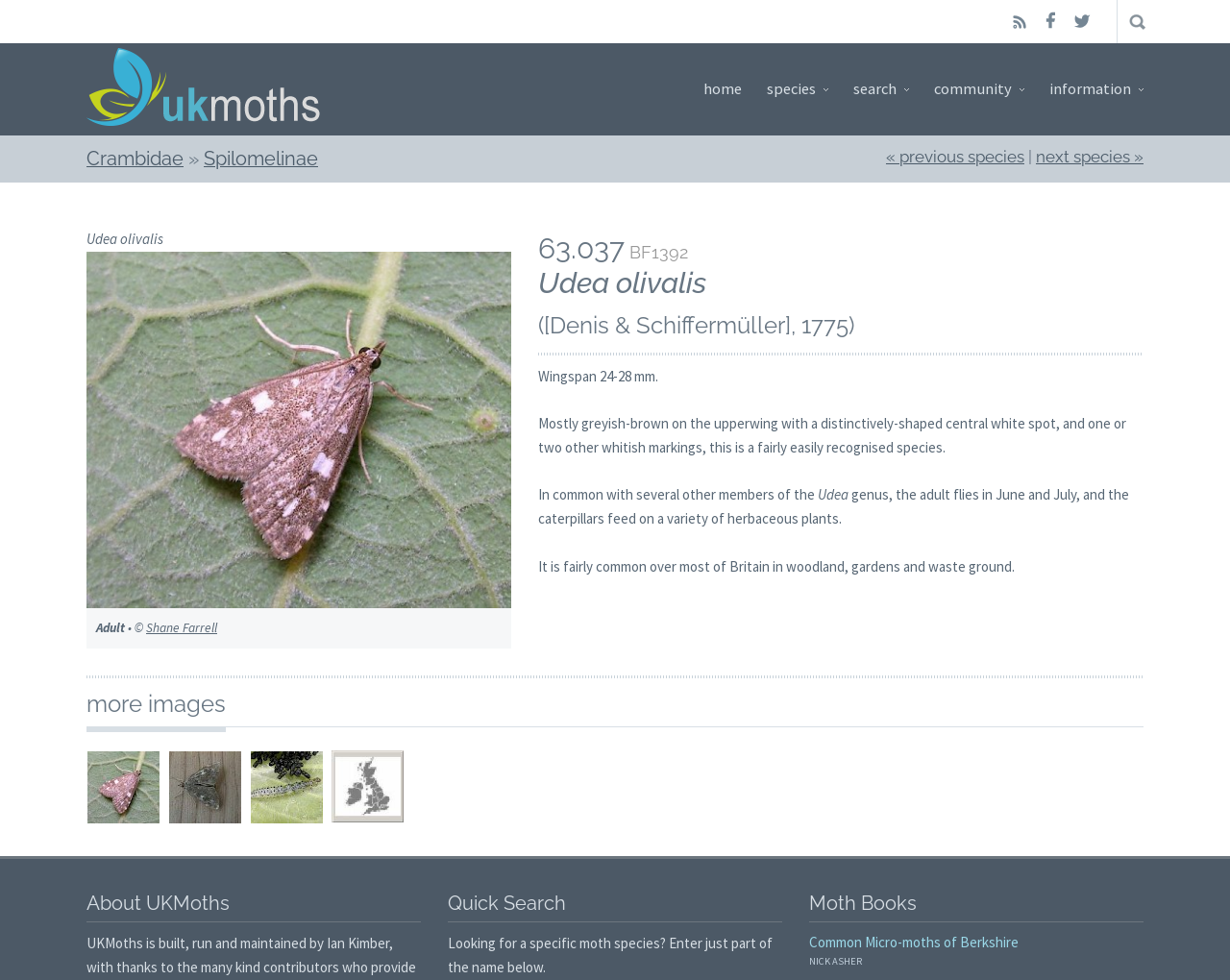Identify the bounding box for the UI element described as: "Membership". Ensure the coordinates are four float numbers between 0 and 1, formatted as [left, top, right, bottom].

None